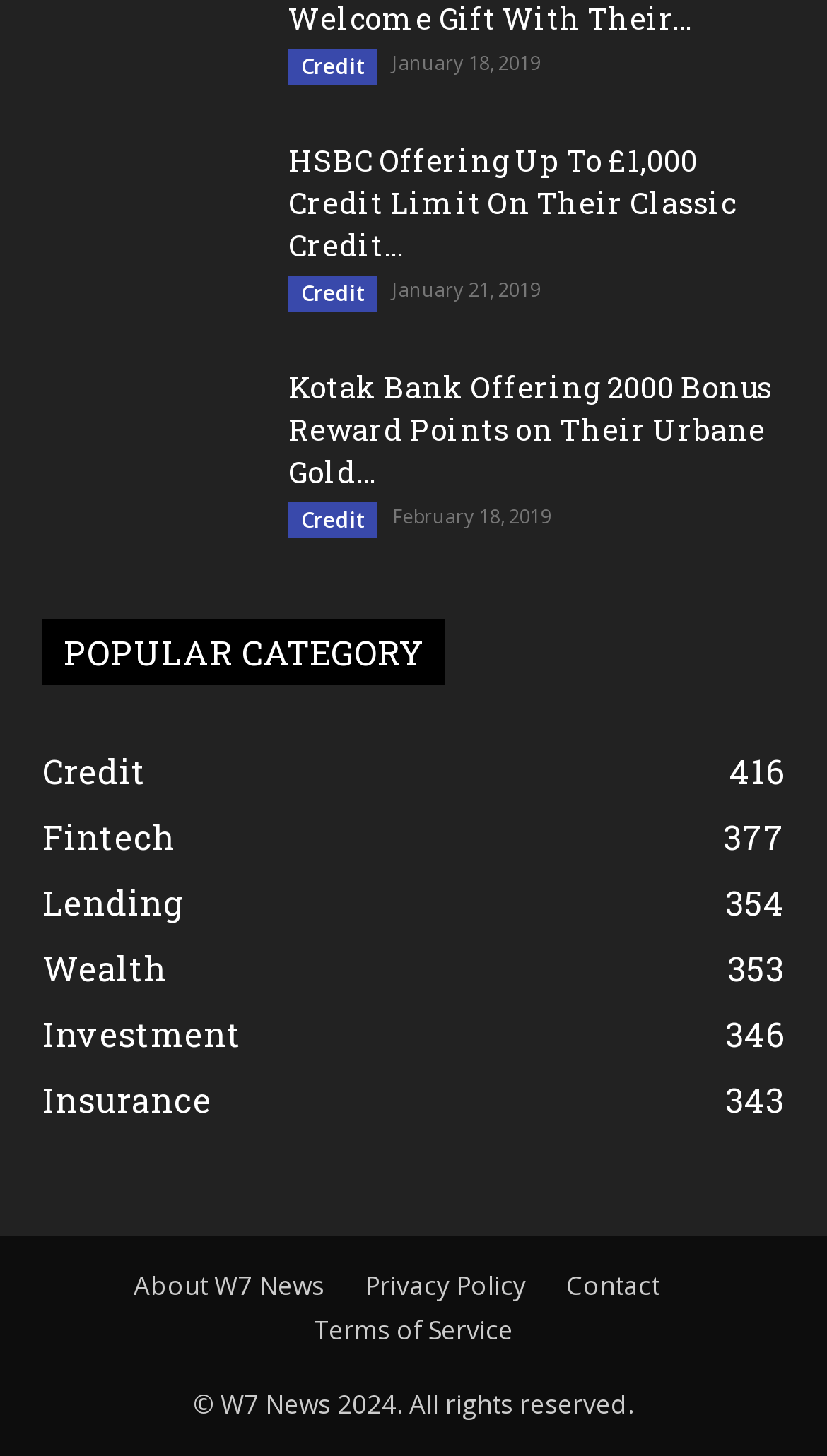Please identify the bounding box coordinates of the element's region that needs to be clicked to fulfill the following instruction: "Check the 'Terms of Service'". The bounding box coordinates should consist of four float numbers between 0 and 1, i.e., [left, top, right, bottom].

[0.379, 0.901, 0.621, 0.927]